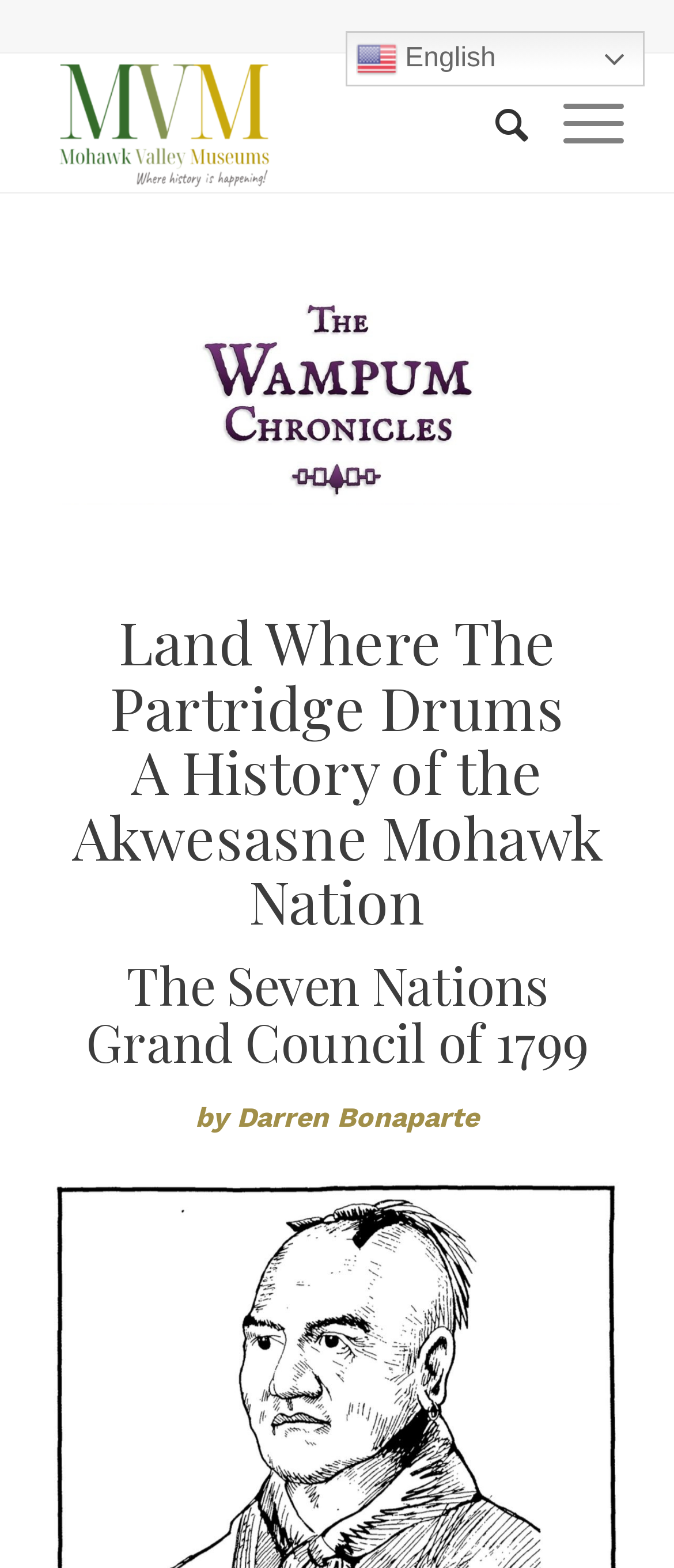How many menu items are there under 'Mohawk Valley Today'?
Respond to the question with a single word or phrase according to the image.

6